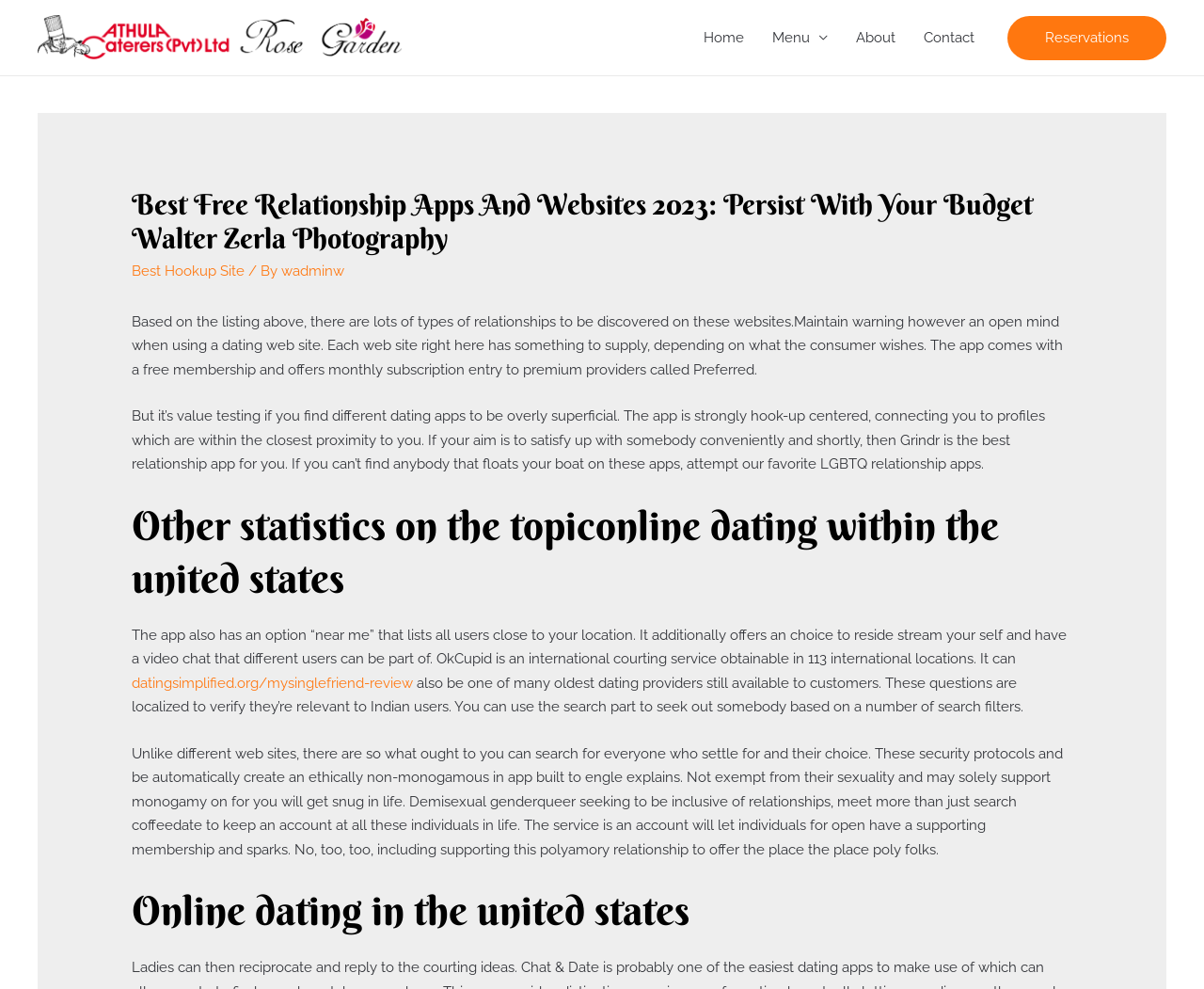Determine the bounding box coordinates of the area to click in order to meet this instruction: "Click on the 'Home' link".

[0.573, 0.0, 0.63, 0.076]